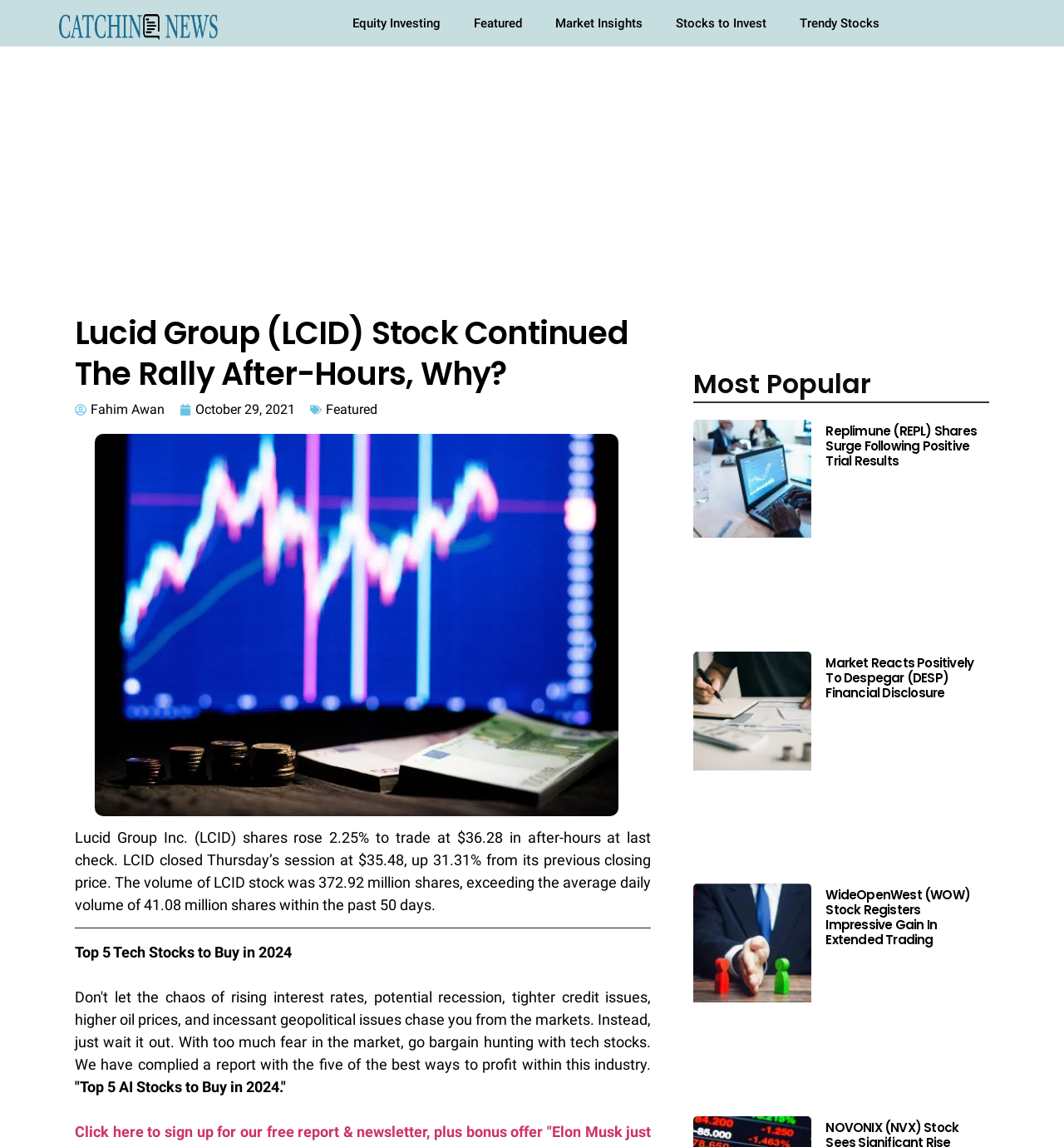Given the element description Trendy Stocks, predict the bounding box coordinates for the UI element in the webpage screenshot. The format should be (top-left x, top-left y, bottom-right x, bottom-right y), and the values should be between 0 and 1.

[0.736, 0.0, 0.842, 0.041]